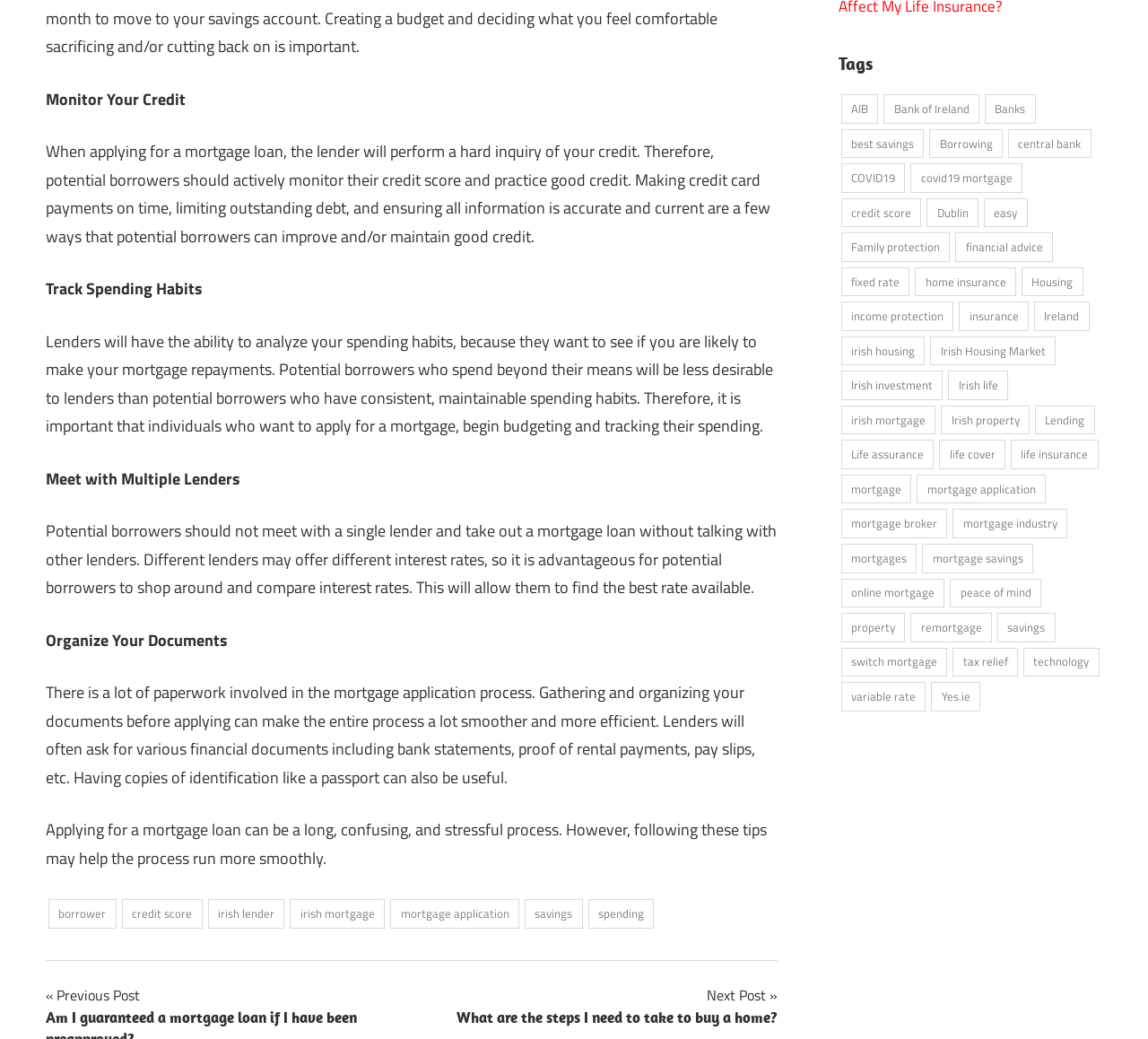Provide the bounding box coordinates of the UI element this sentence describes: "Bank of Ireland".

[0.77, 0.091, 0.853, 0.119]